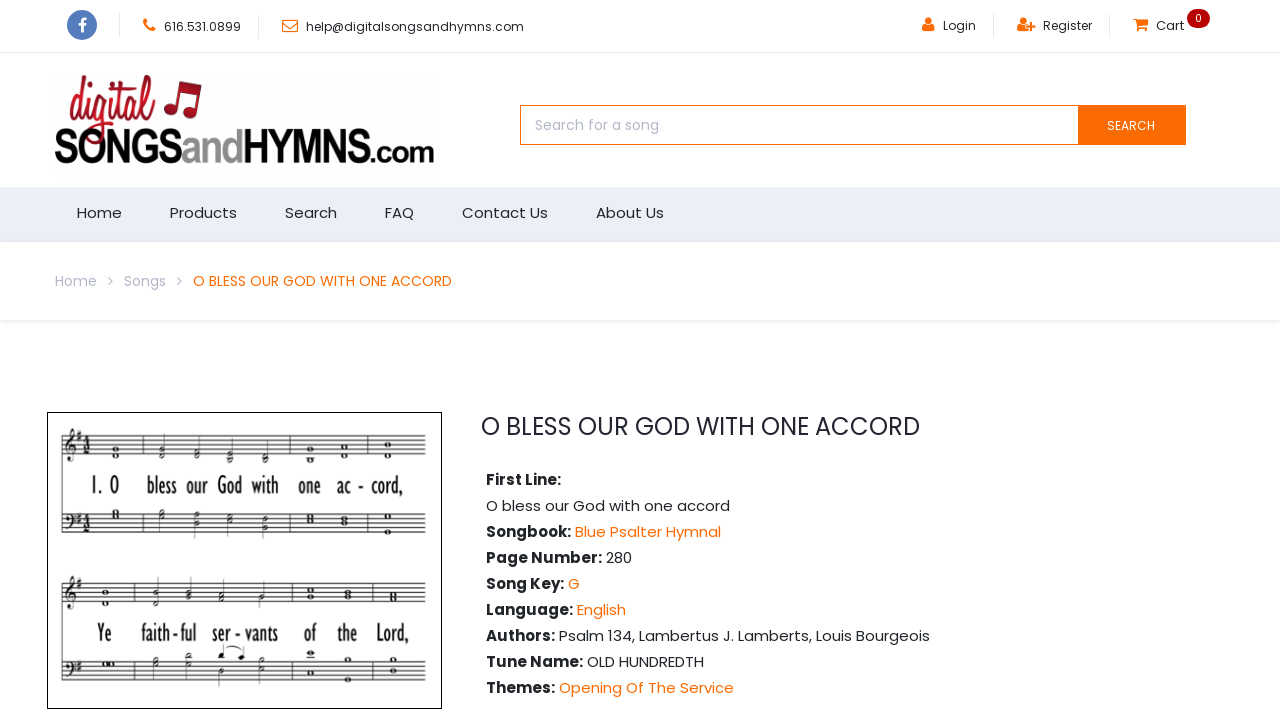Describe the entire webpage, focusing on both content and design.

This webpage appears to be a digital hymnal or songbook page, specifically displaying the details of the hymn "O Bless Our God with One Accord". 

At the top, there is a navigation bar with several links, including "Login", "Register", "Cart", and "Digital Songs and Hymns", which is also accompanied by an image of the same name. Below this, there is a search bar with a "SEARCH" button. 

The main content of the page is divided into two sections. On the left, there is a menu with links to "Home", "Products", "Search", "FAQ", "Contact Us", and "About Us". On the right, there is a section dedicated to the hymn, with its title "O BLESS OUR GOD WITH ONE ACCORD" displayed prominently. 

Below the title, there is an image related to the hymn. The hymn's details are then listed, including its first line, songbook, page number, song key, language, authors, tune name, and themes. Each of these details is presented in a clear and organized manner, with links provided for the songbook, song key, language, and themes.